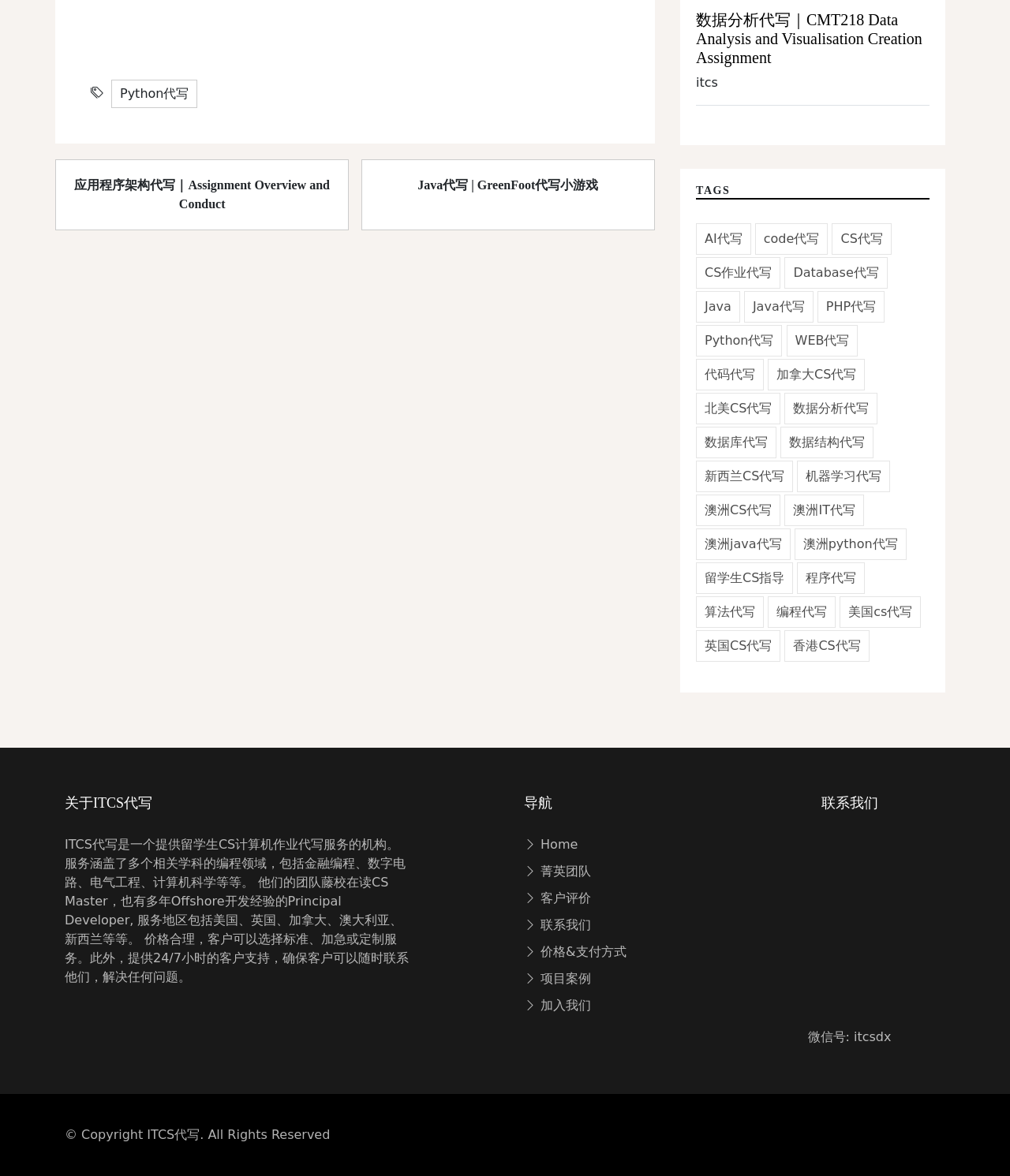What is the location of the team?
Using the image as a reference, answer the question in detail.

According to the webpage, the team is located in multiple countries, including the United States, United Kingdom, Canada, Australia, and New Zealand.